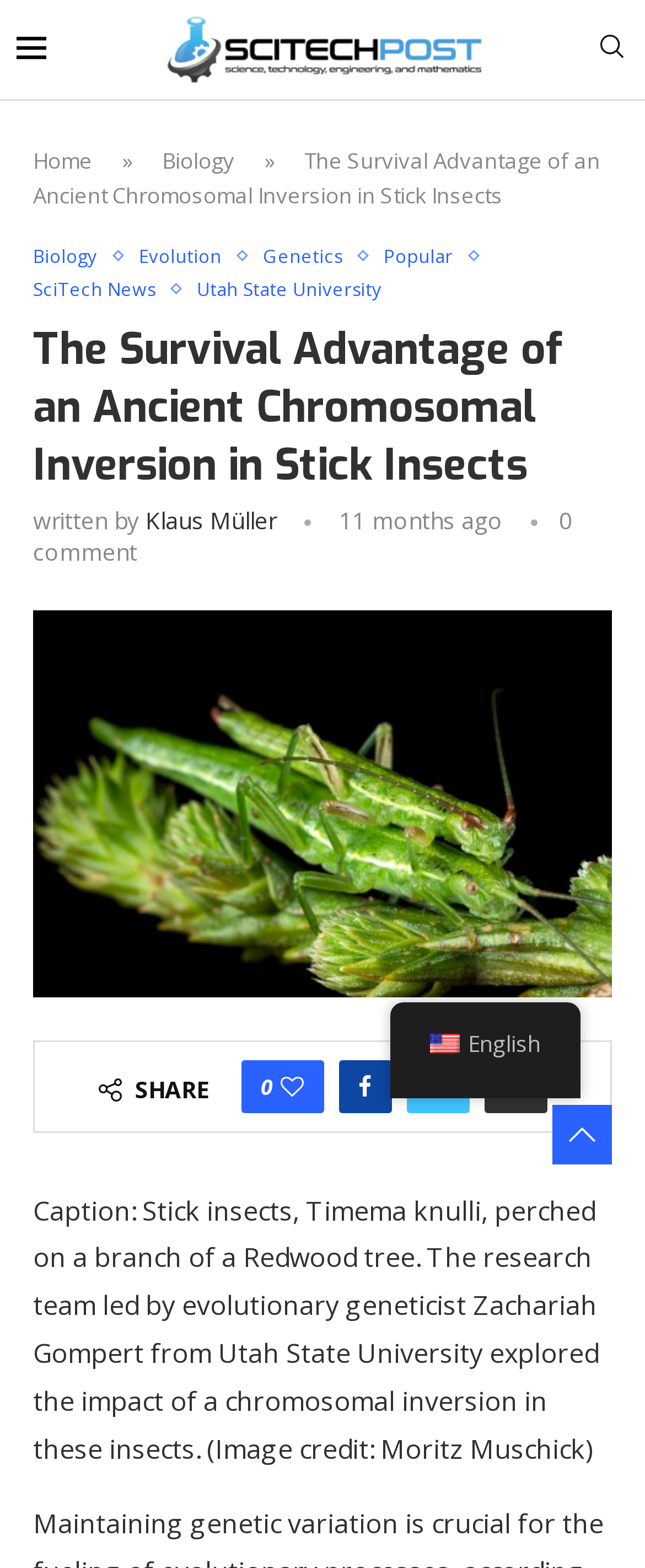Find and specify the bounding box coordinates that correspond to the clickable region for the instruction: "Go to the Biology category".

[0.251, 0.093, 0.364, 0.112]